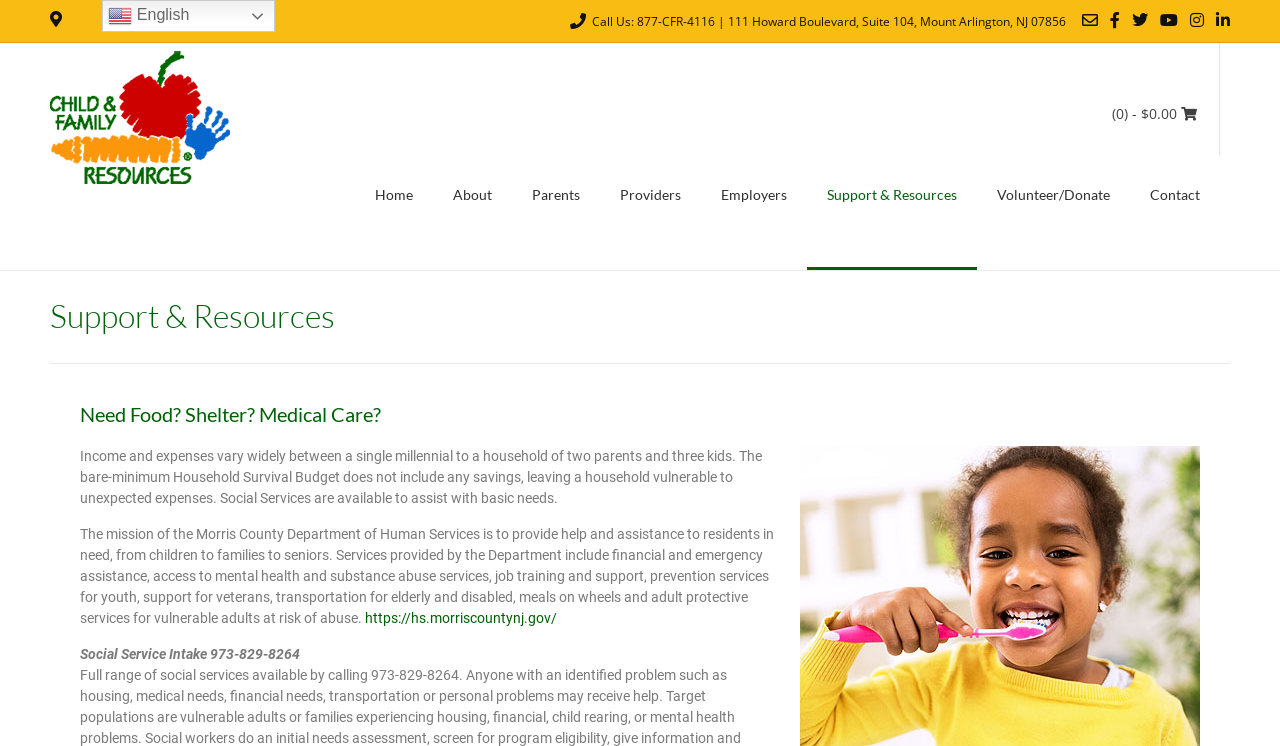Determine the bounding box of the UI element mentioned here: "Support & Resources". The coordinates must be in the format [left, top, right, bottom] with values ranging from 0 to 1.

[0.63, 0.166, 0.763, 0.362]